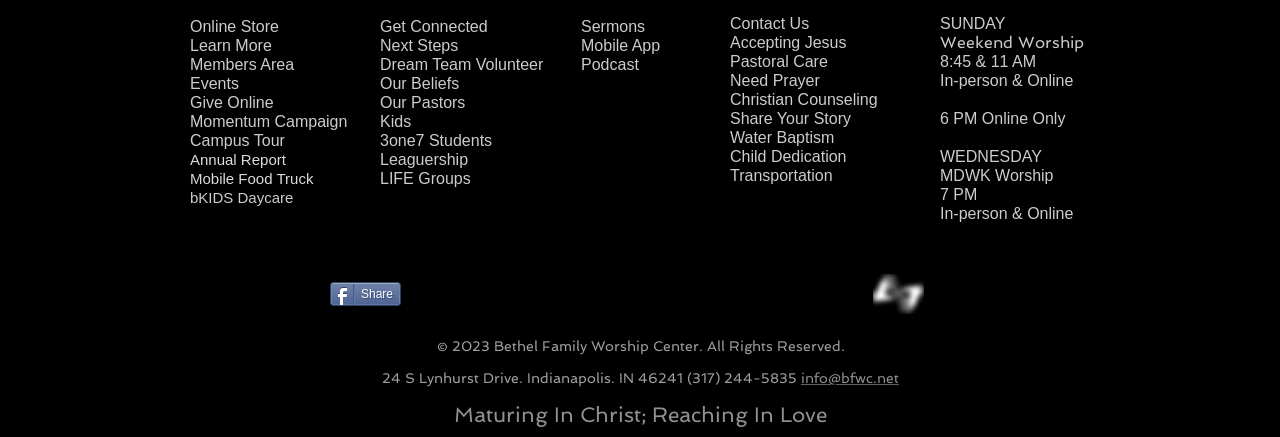Determine the coordinates of the bounding box that should be clicked to complete the instruction: "Click Online Store". The coordinates should be represented by four float numbers between 0 and 1: [left, top, right, bottom].

[0.148, 0.041, 0.218, 0.08]